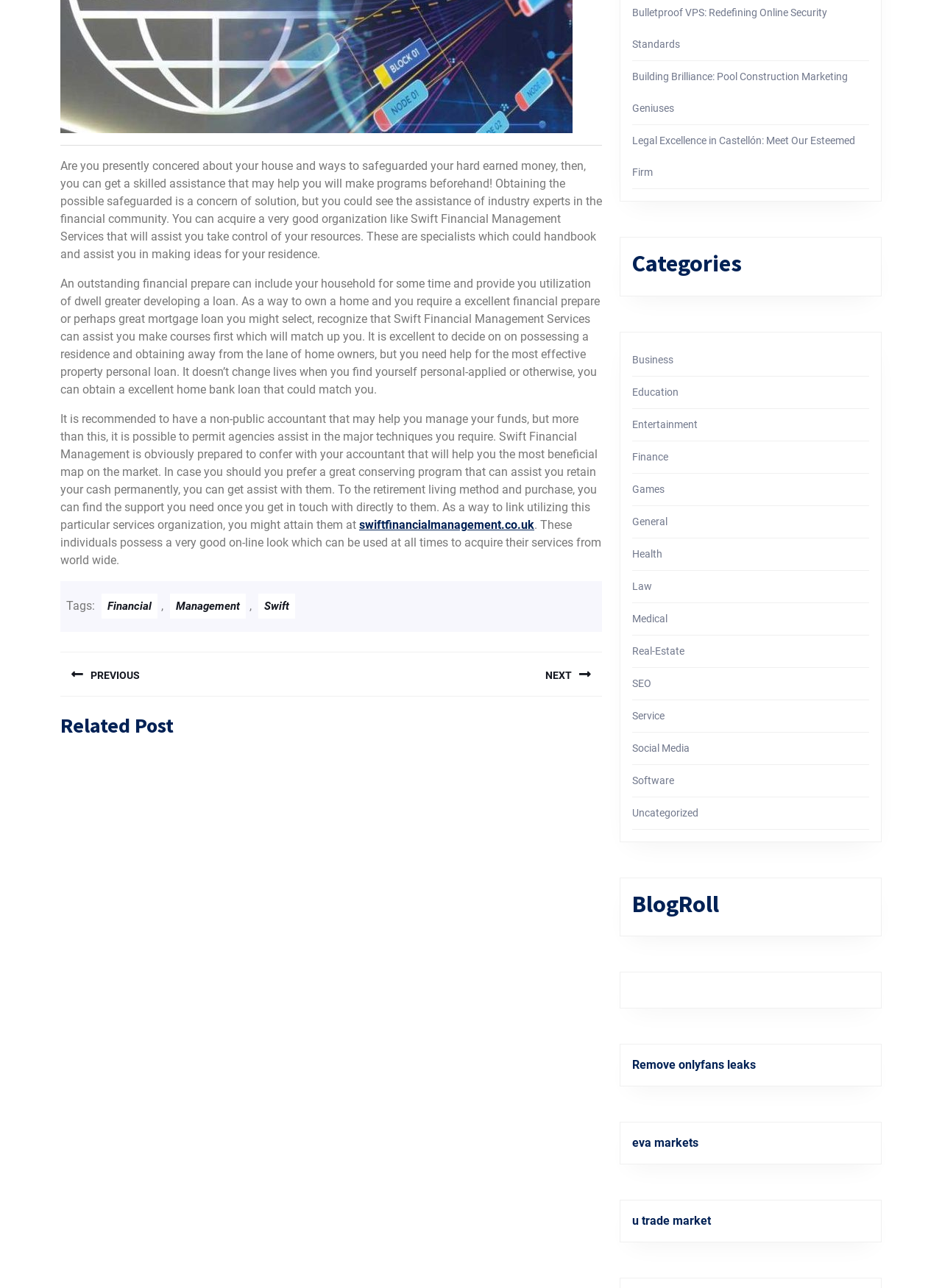Please determine the bounding box coordinates for the UI element described here. Use the format (top-left x, top-left y, bottom-right x, bottom-right y) with values bounded between 0 and 1: Medical

[0.671, 0.476, 0.709, 0.485]